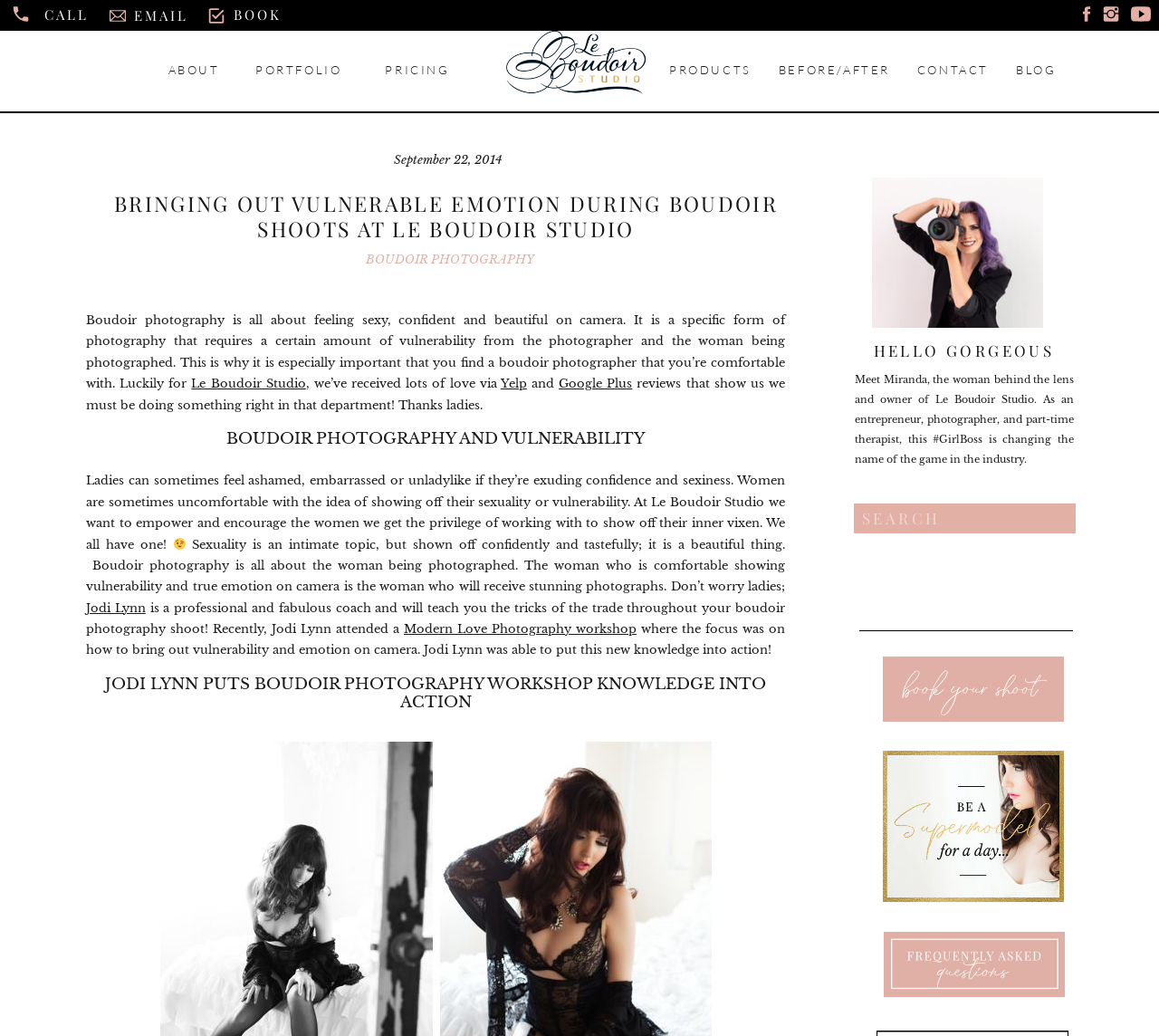Can you identify the bounding box coordinates of the clickable region needed to carry out this instruction: 'Search for something'? The coordinates should be four float numbers within the range of 0 to 1, stated as [left, top, right, bottom].

None